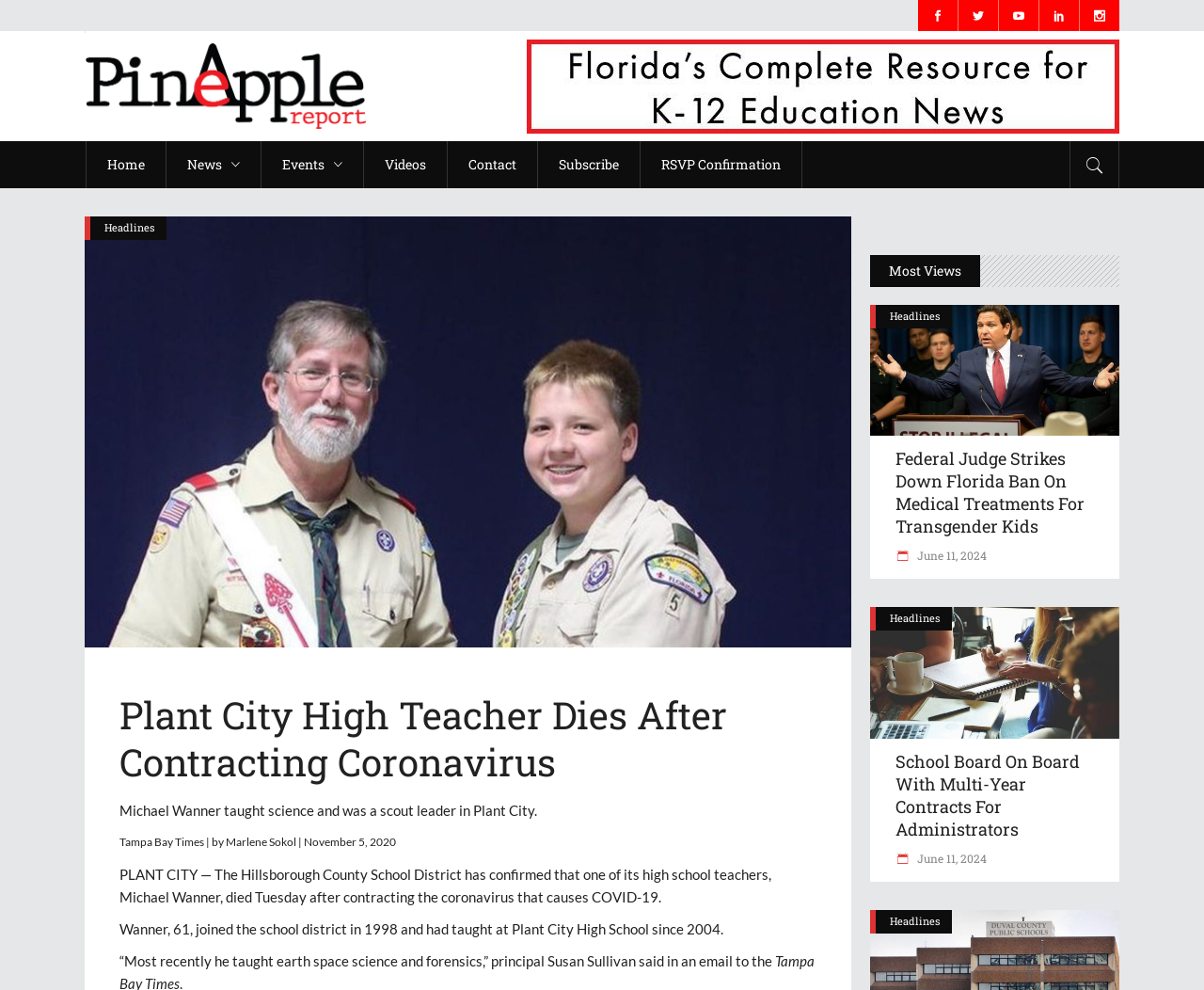Identify the bounding box coordinates of the region that needs to be clicked to carry out this instruction: "Go to Home". Provide these coordinates as four float numbers ranging from 0 to 1, i.e., [left, top, right, bottom].

[0.071, 0.143, 0.138, 0.19]